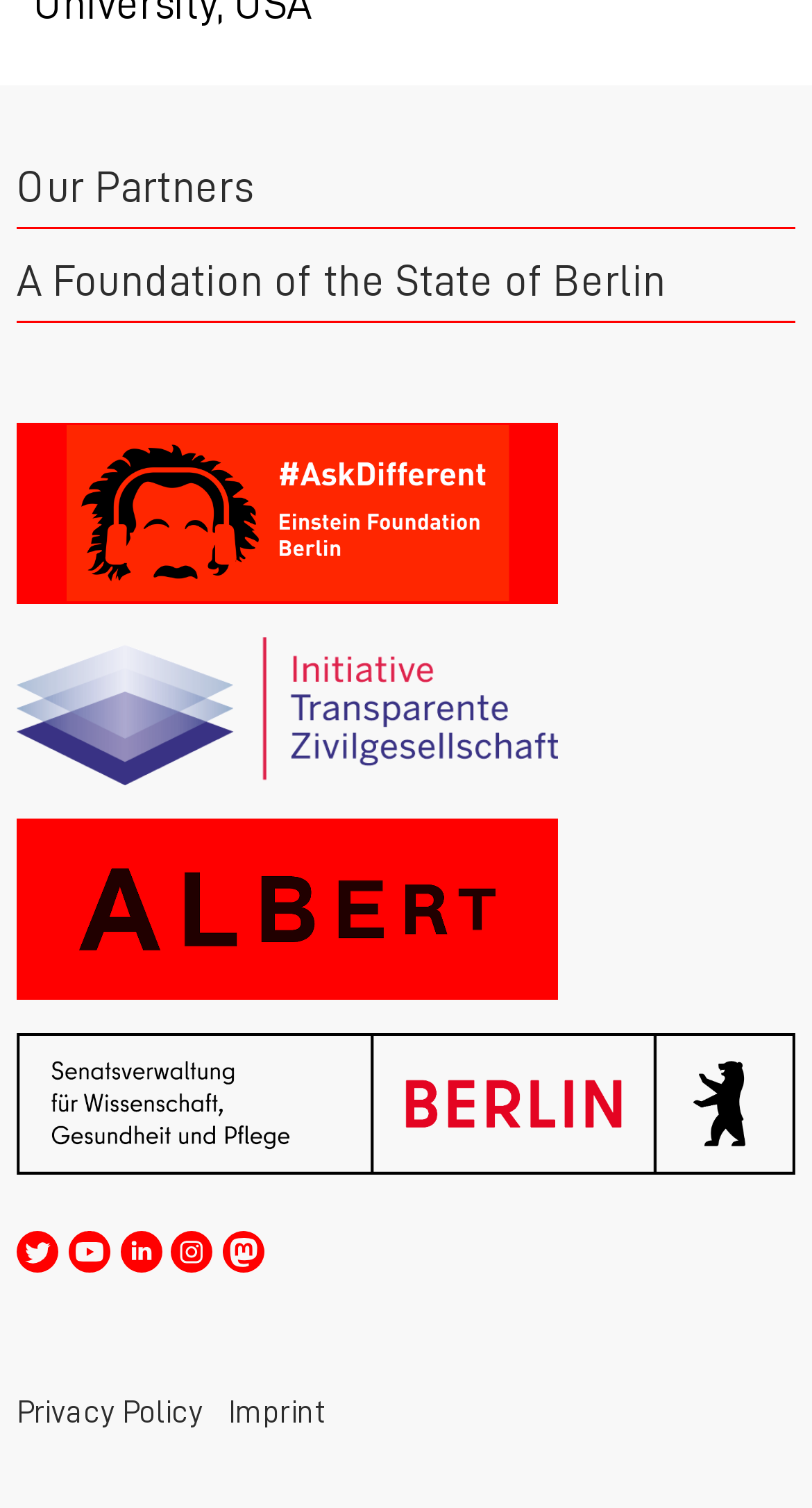How many images are associated with links on the webpage?
Please provide a single word or phrase as your answer based on the screenshot.

4